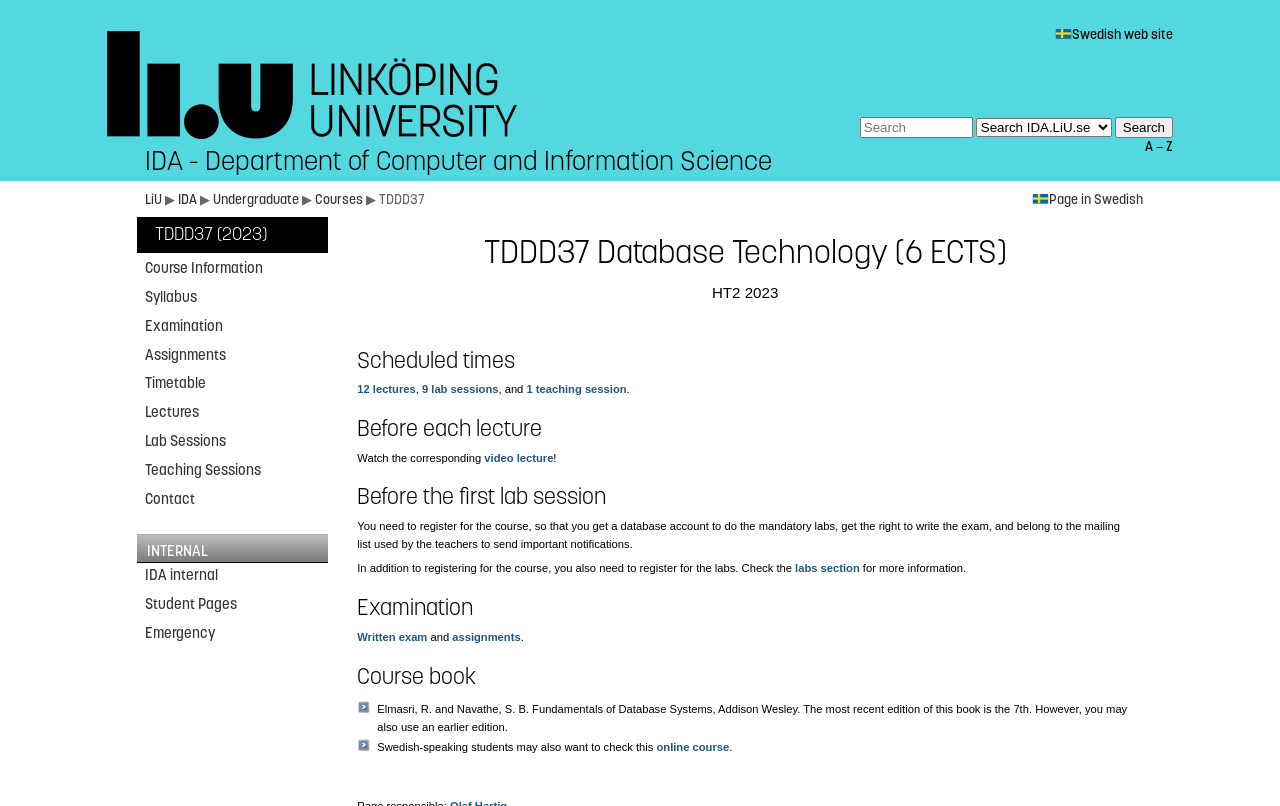Locate the bounding box coordinates of the clickable part needed for the task: "Click on the Swedish web site link".

[0.824, 0.032, 0.916, 0.053]